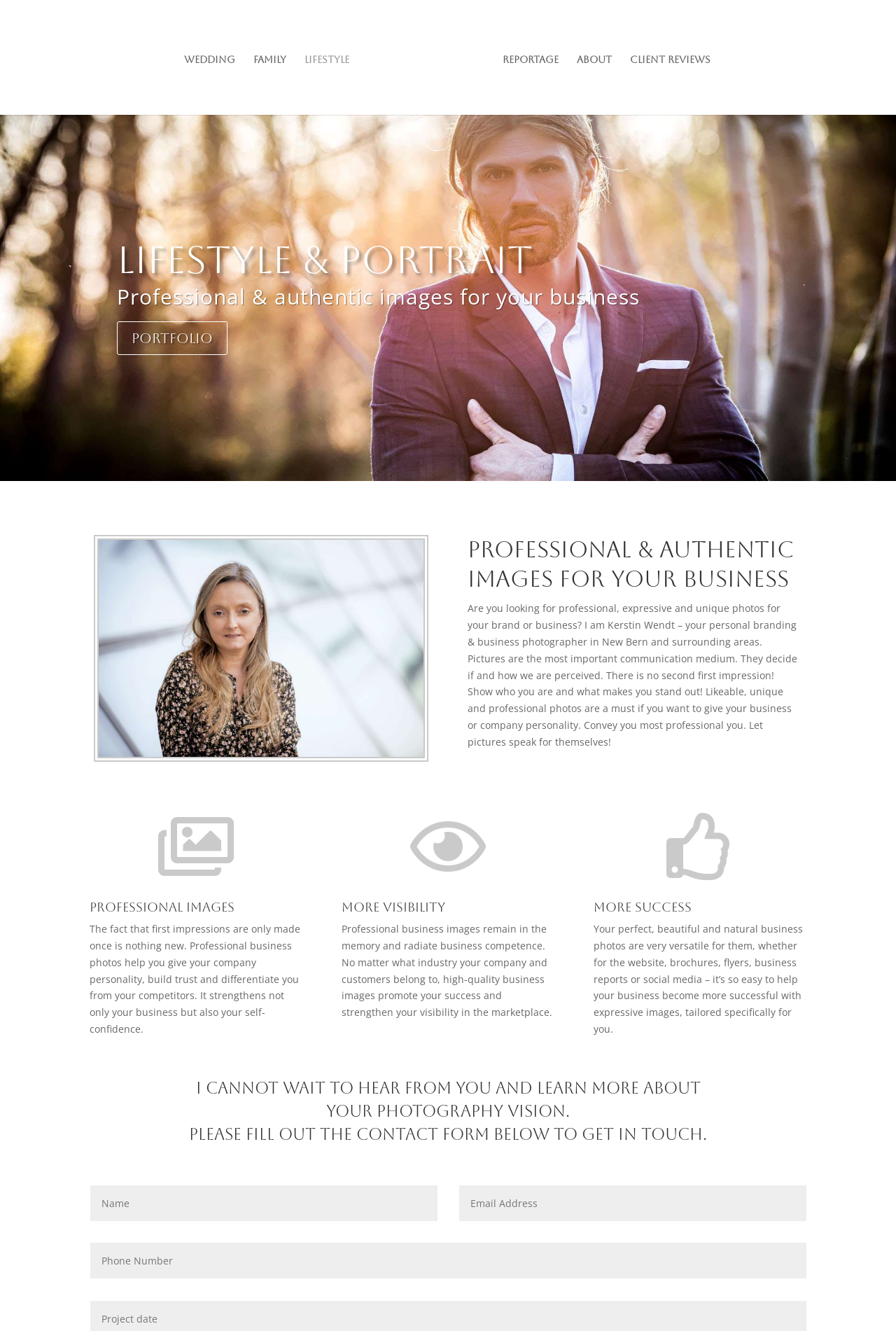Find the bounding box coordinates of the element's region that should be clicked in order to follow the given instruction: "Open search". The coordinates should consist of four float numbers between 0 and 1, i.e., [left, top, right, bottom].

None